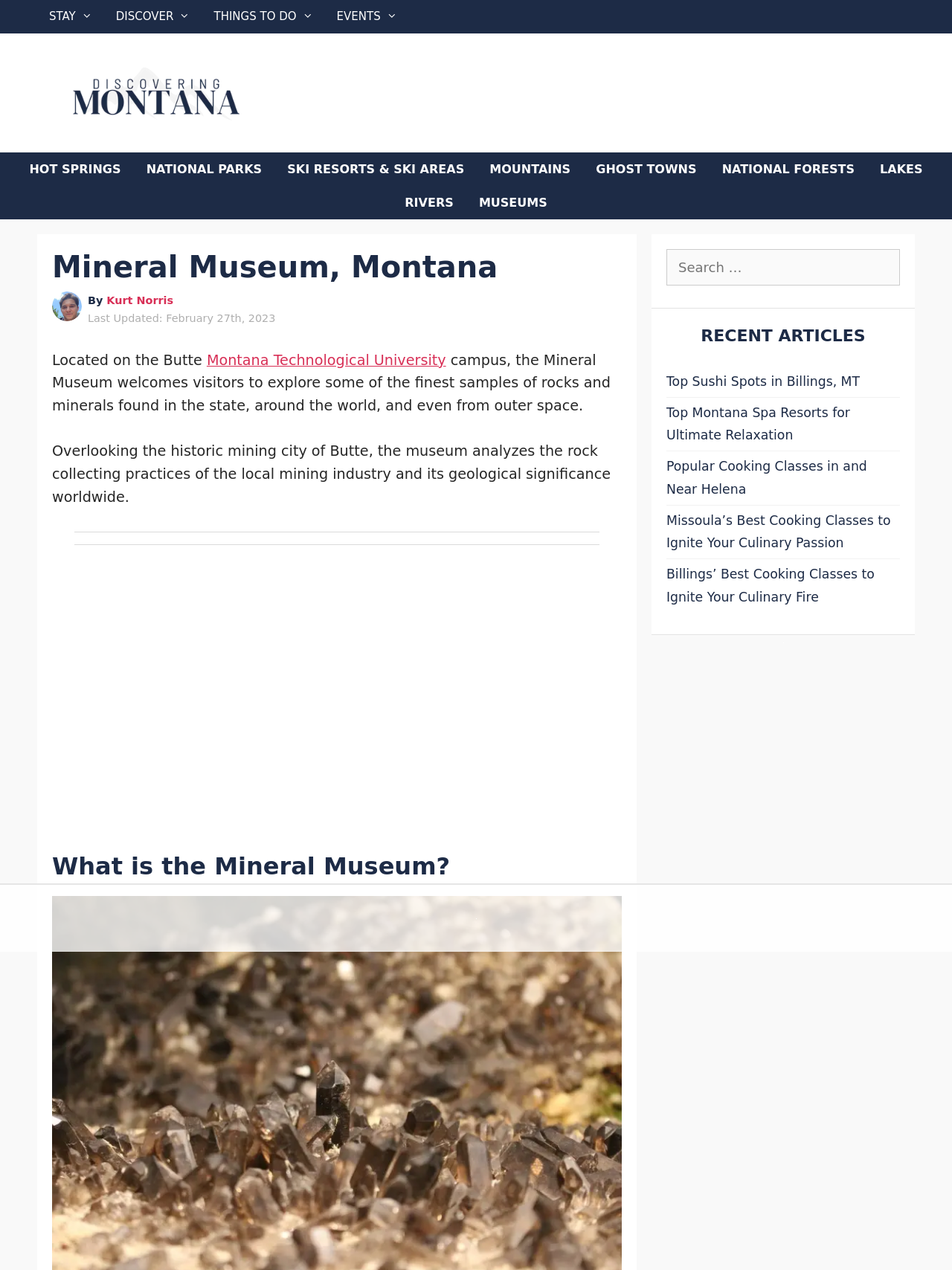Predict the bounding box of the UI element based on this description: "Ski Resorts & Ski Areas".

[0.288, 0.12, 0.501, 0.146]